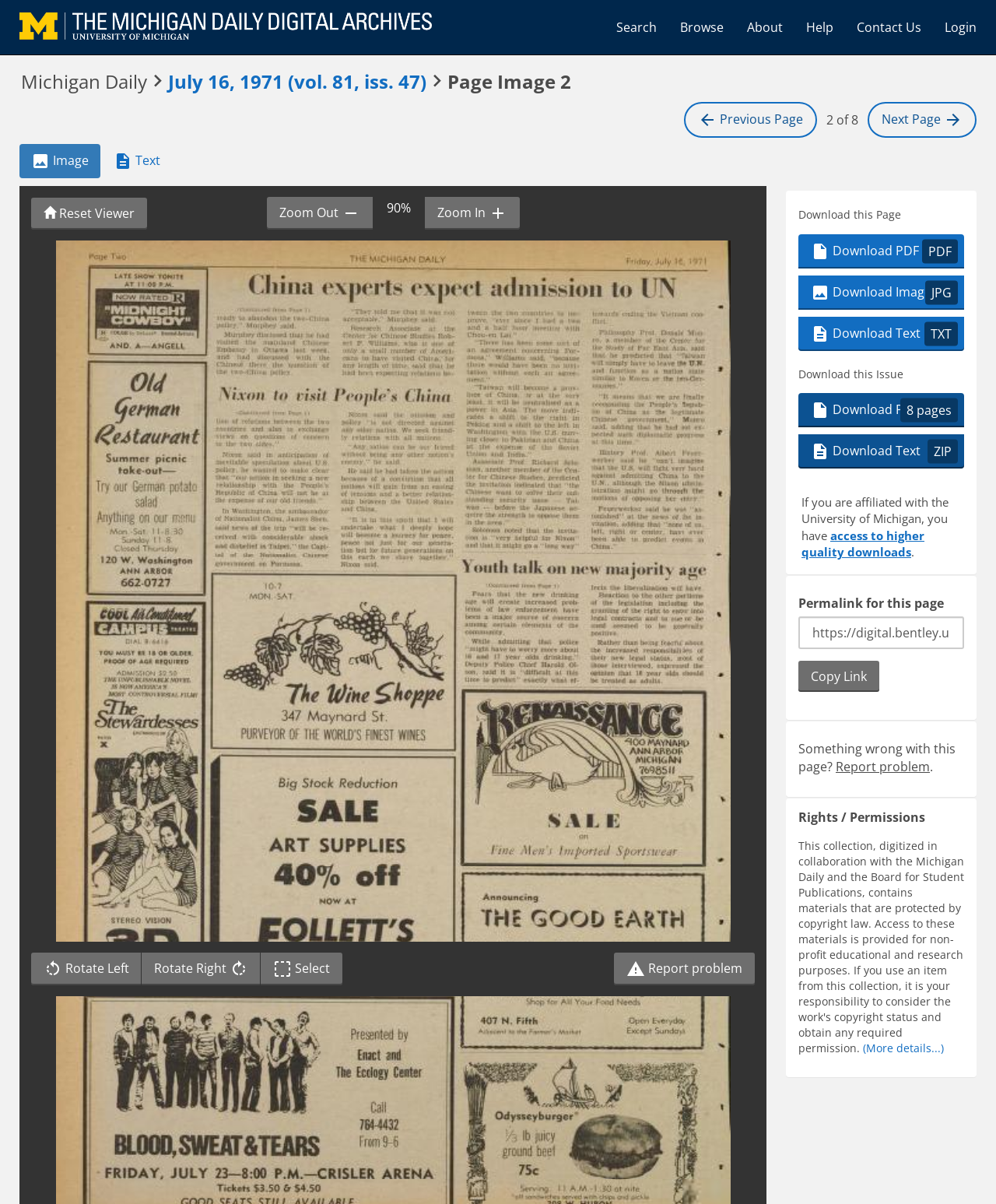Please determine the bounding box coordinates of the section I need to click to accomplish this instruction: "Zoom in the image".

[0.426, 0.164, 0.521, 0.191]